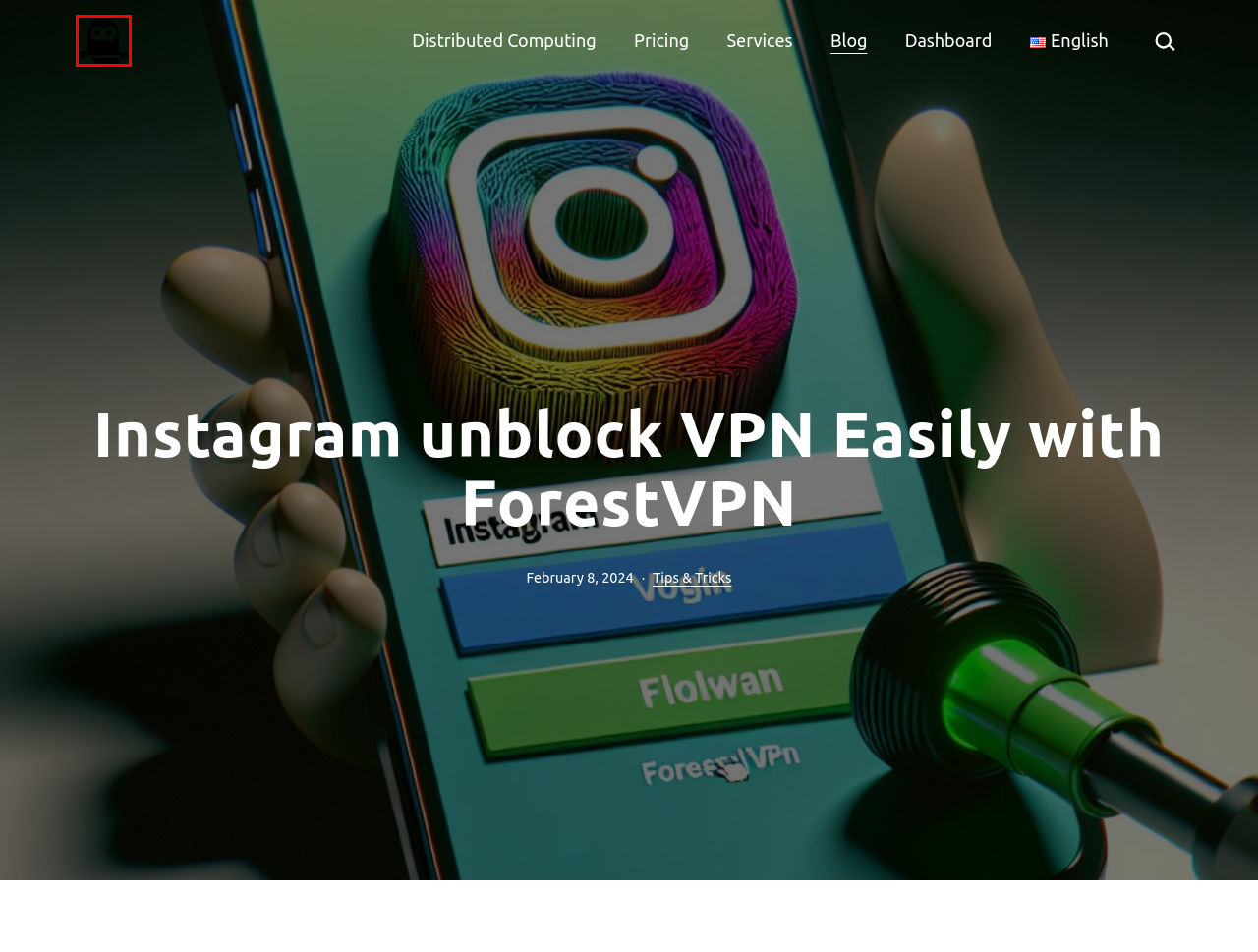Examine the webpage screenshot and identify the UI element enclosed in the red bounding box. Pick the webpage description that most accurately matches the new webpage after clicking the selected element. Here are the candidates:
A. Tips & Tricks Archives - ForestVPN
B. About - ForestVPN
C. Blog - ForestVPN
D. Privacy Policy - ForestVPN
E. VPN Services - ForestVPN
F. Earn with unused phone resources - Distributed Computing on iPhone and Android - ForestVPN
G. VPN Pricing - ForestVPN
H. Fast, Secure & Free VPN with Global Access - ForestVPN

H